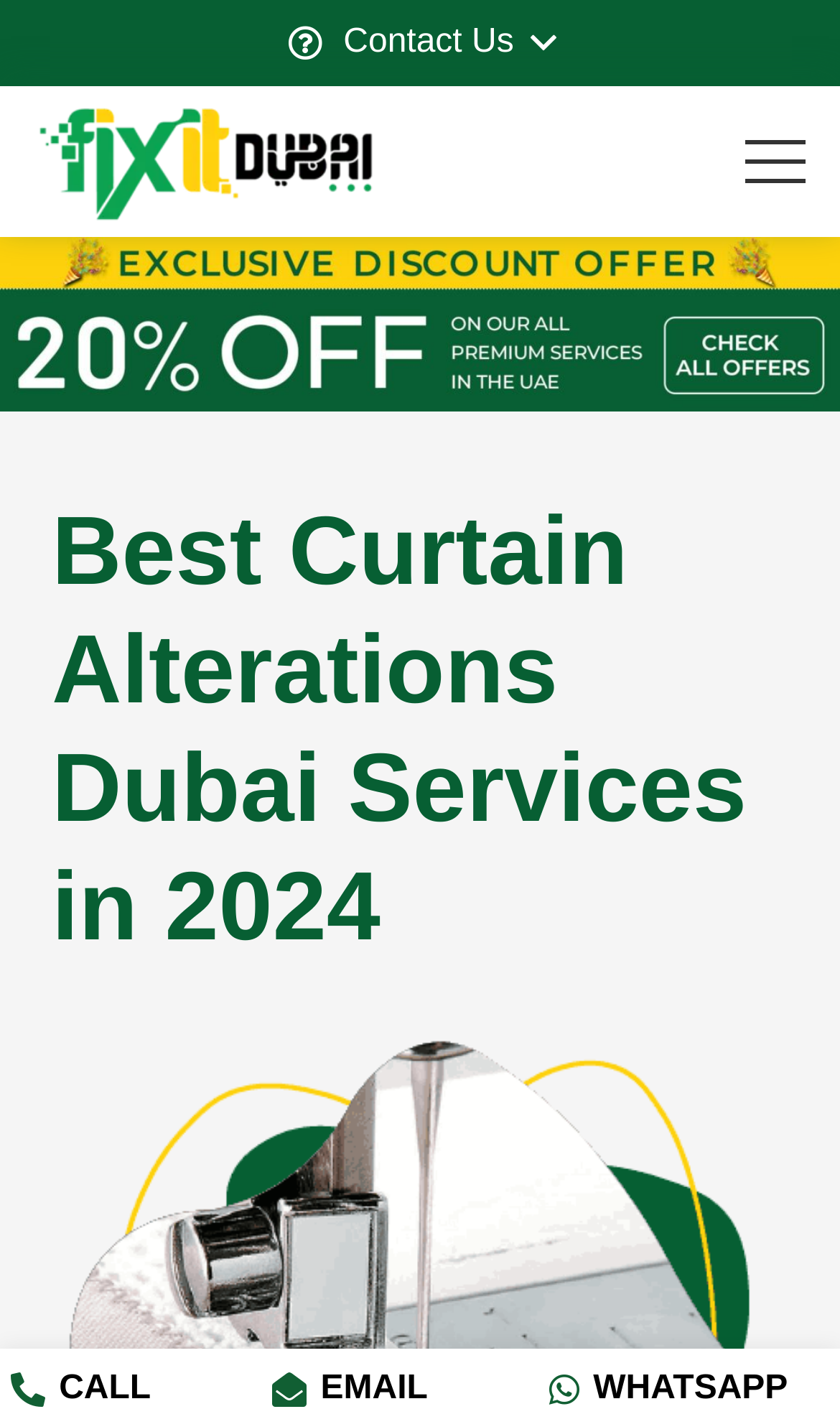Locate and provide the bounding box coordinates for the HTML element that matches this description: "aria-label="fixit-dubai-logo-300"".

[0.041, 0.069, 0.453, 0.161]